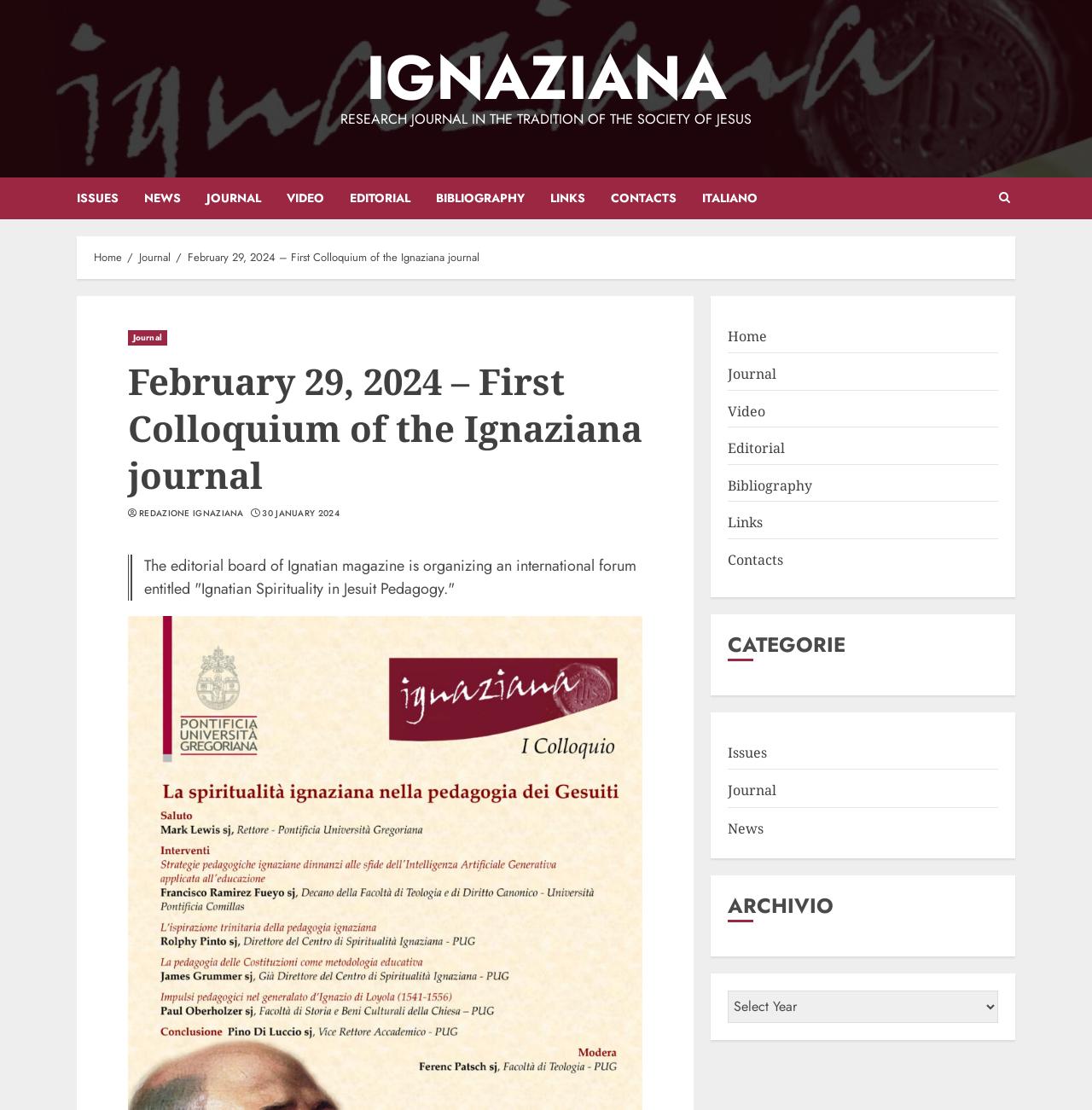Please give a succinct answer using a single word or phrase:
What is the date of the event?

30 JANUARY 2024